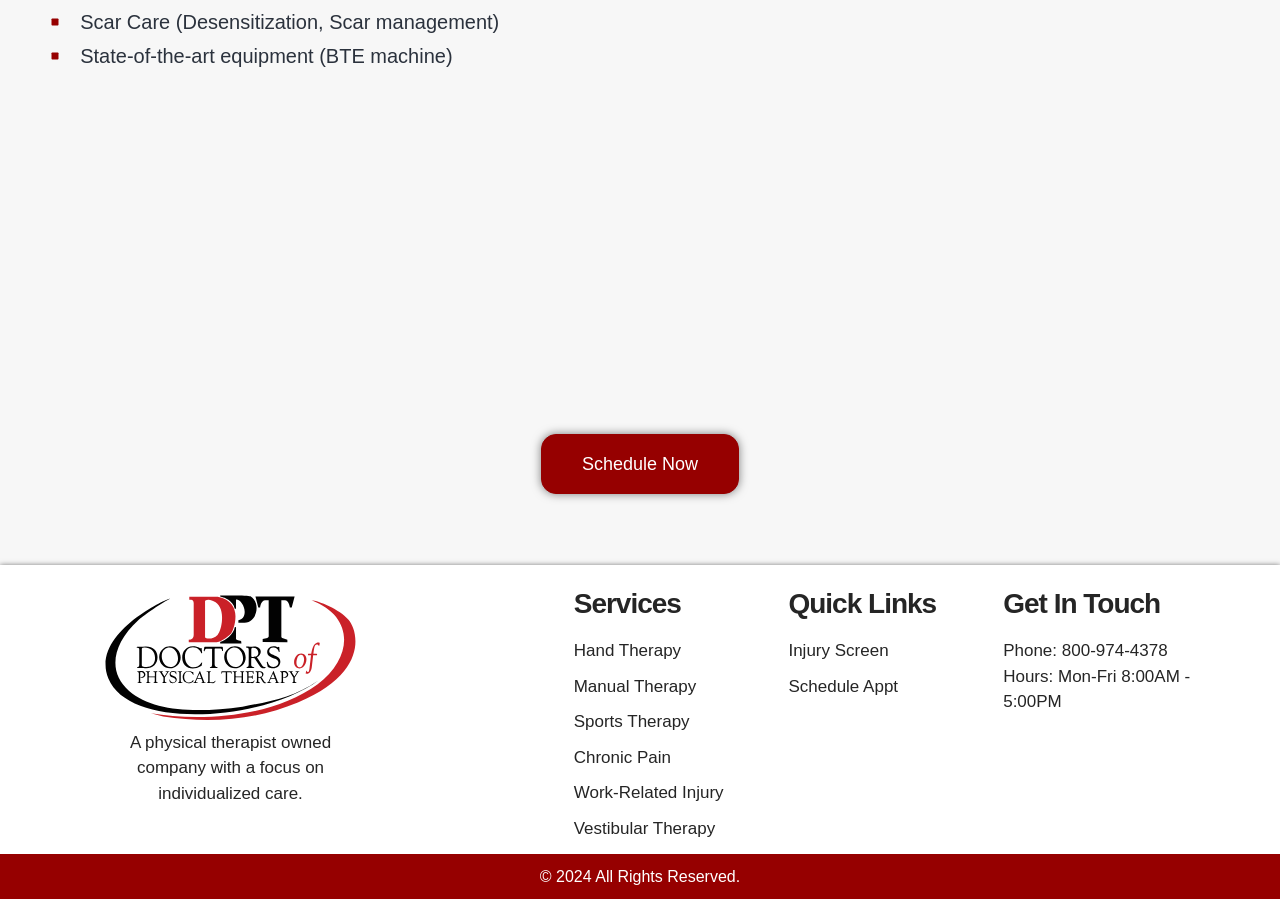Identify the bounding box coordinates for the region to click in order to carry out this instruction: "Screen for an injury". Provide the coordinates using four float numbers between 0 and 1, formatted as [left, top, right, bottom].

[0.616, 0.71, 0.784, 0.739]